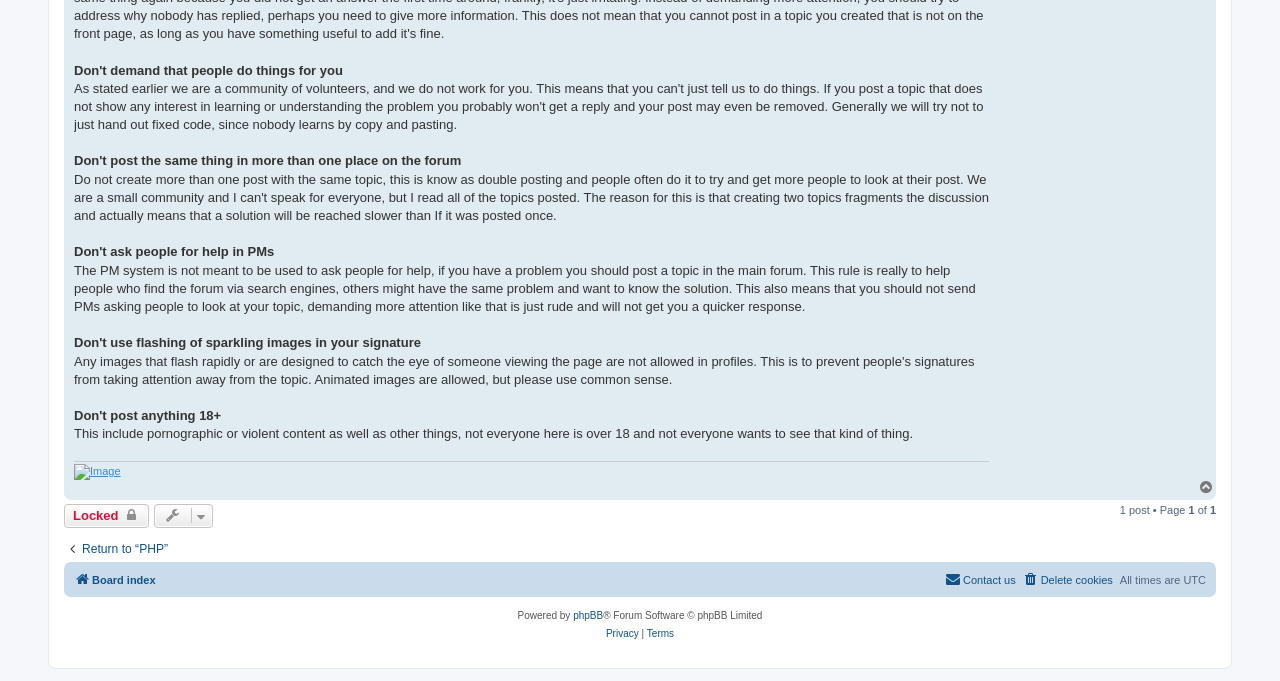Answer the question in a single word or phrase:
What is the timezone used in the forum?

UTC